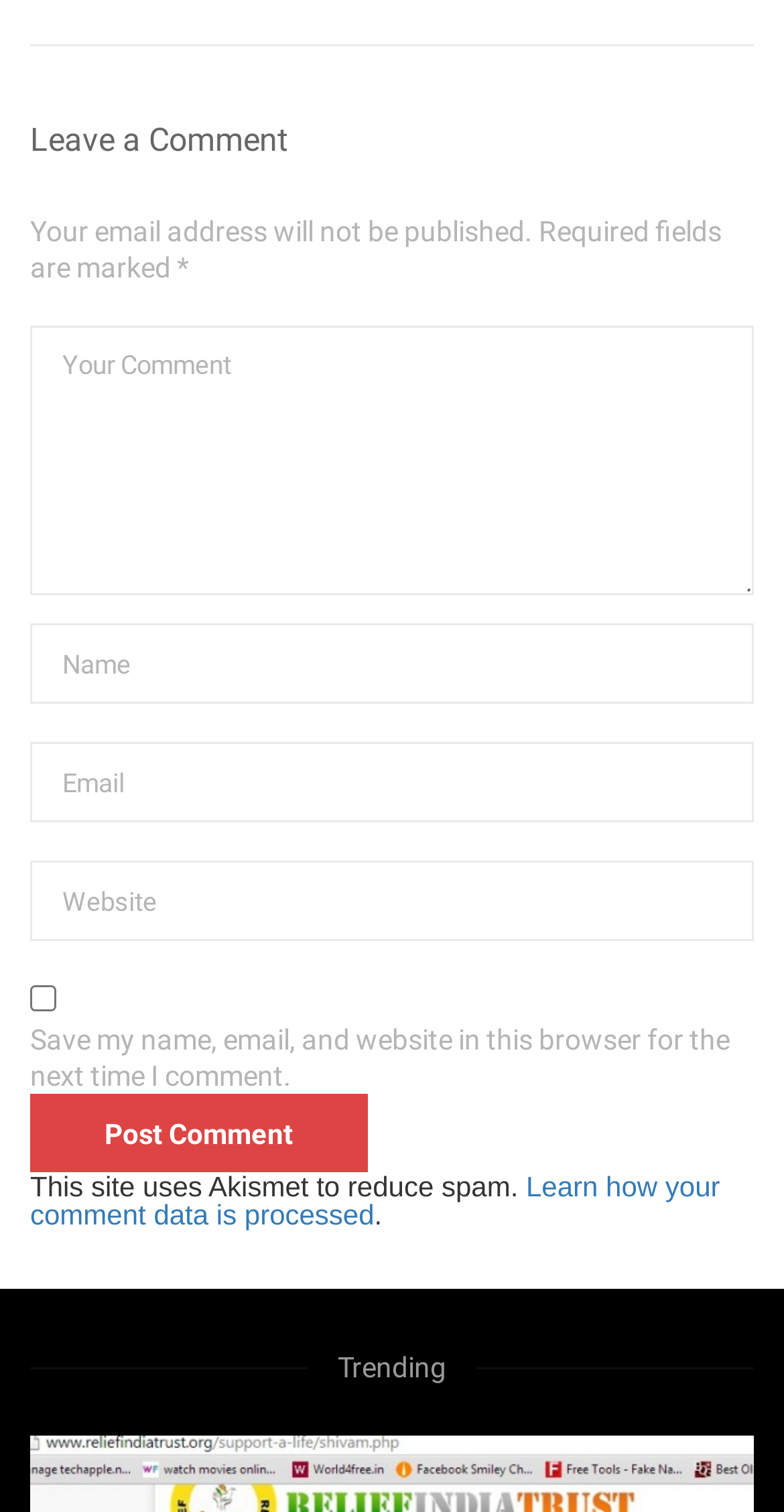Kindly determine the bounding box coordinates of the area that needs to be clicked to fulfill this instruction: "Leave a comment".

[0.038, 0.078, 0.962, 0.108]